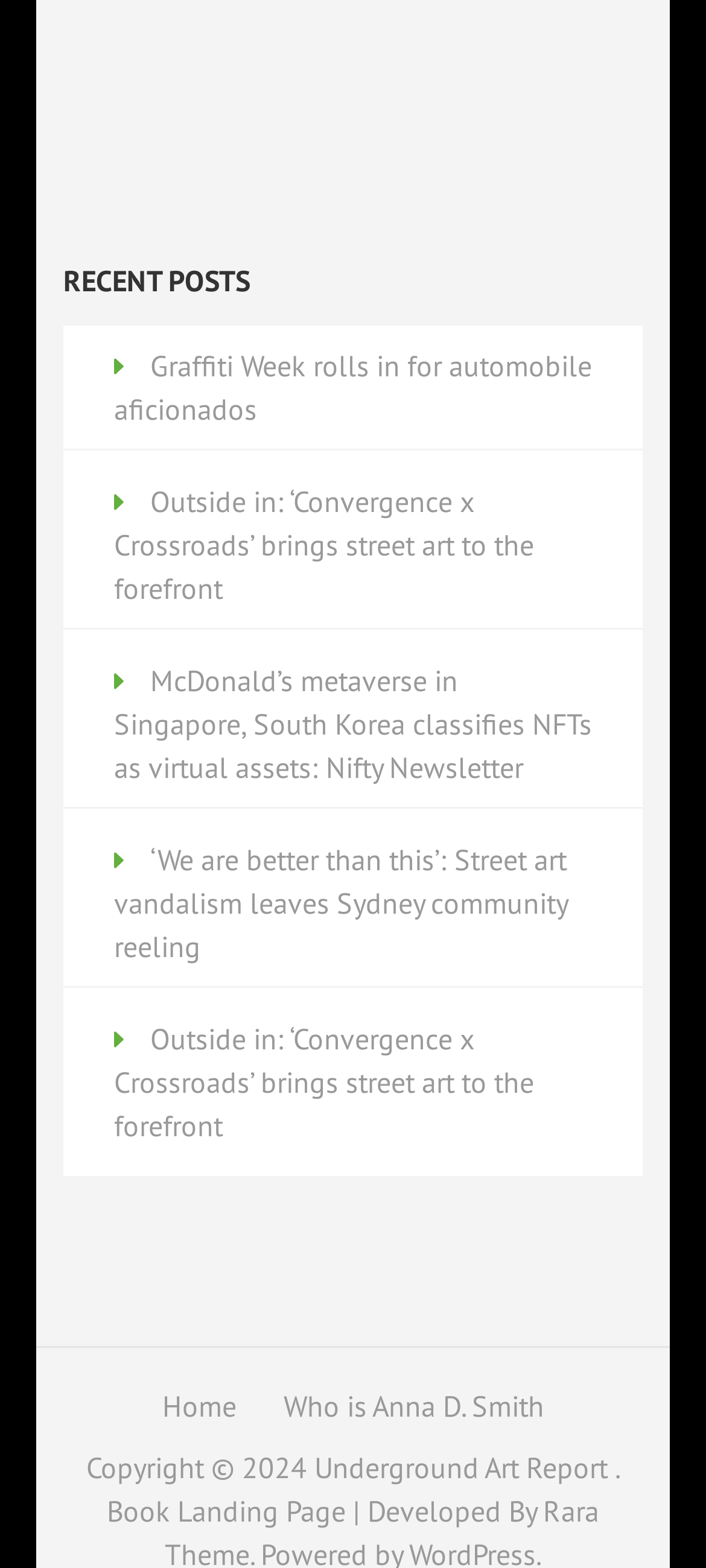Give a one-word or one-phrase response to the question: 
How many links are listed under 'RECENT POSTS'?

5